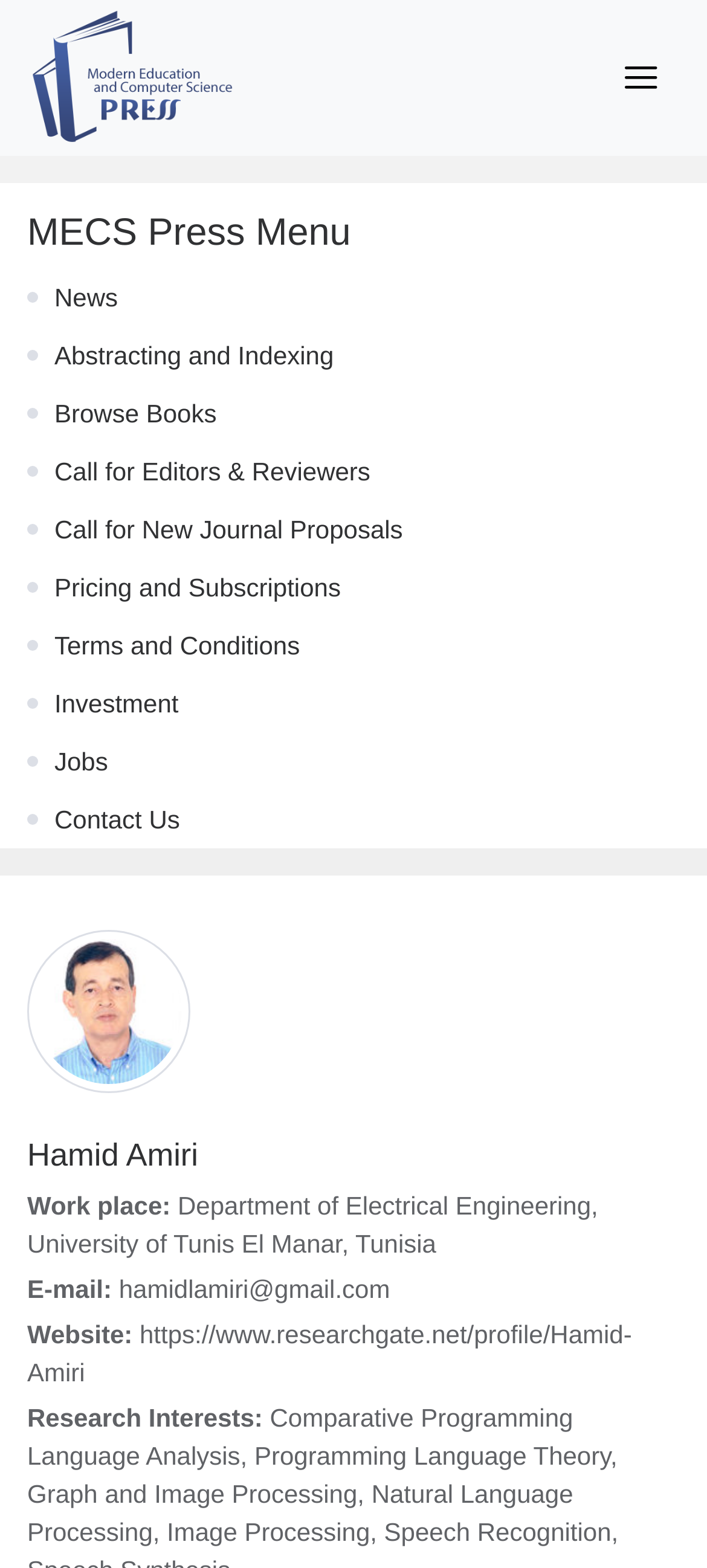Identify the bounding box coordinates of the section that should be clicked to achieve the task described: "Toggle navigation".

[0.849, 0.031, 0.964, 0.068]